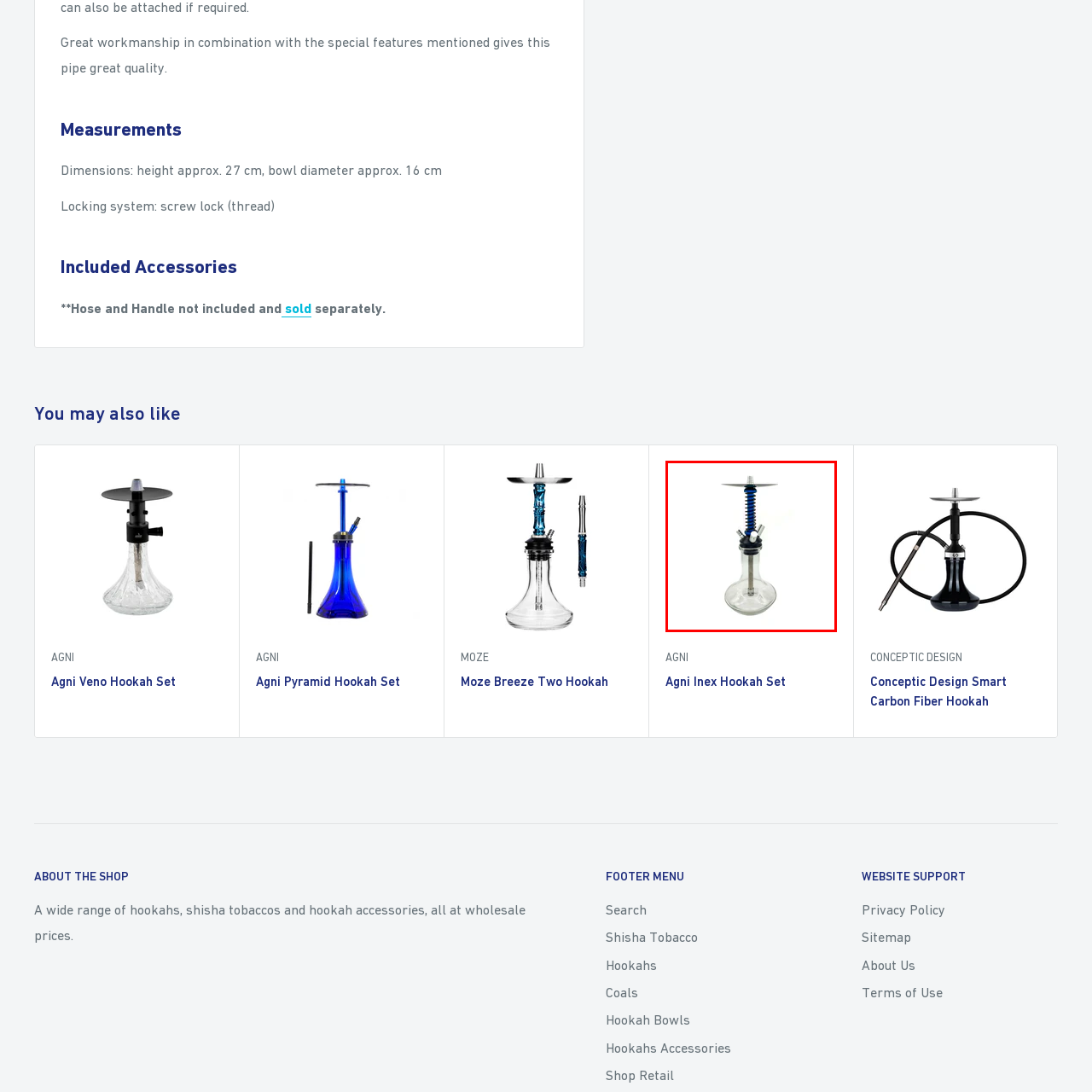Check the picture within the red bounding box and provide a brief answer using one word or phrase: What material are the durable components made of?

Stainless steel